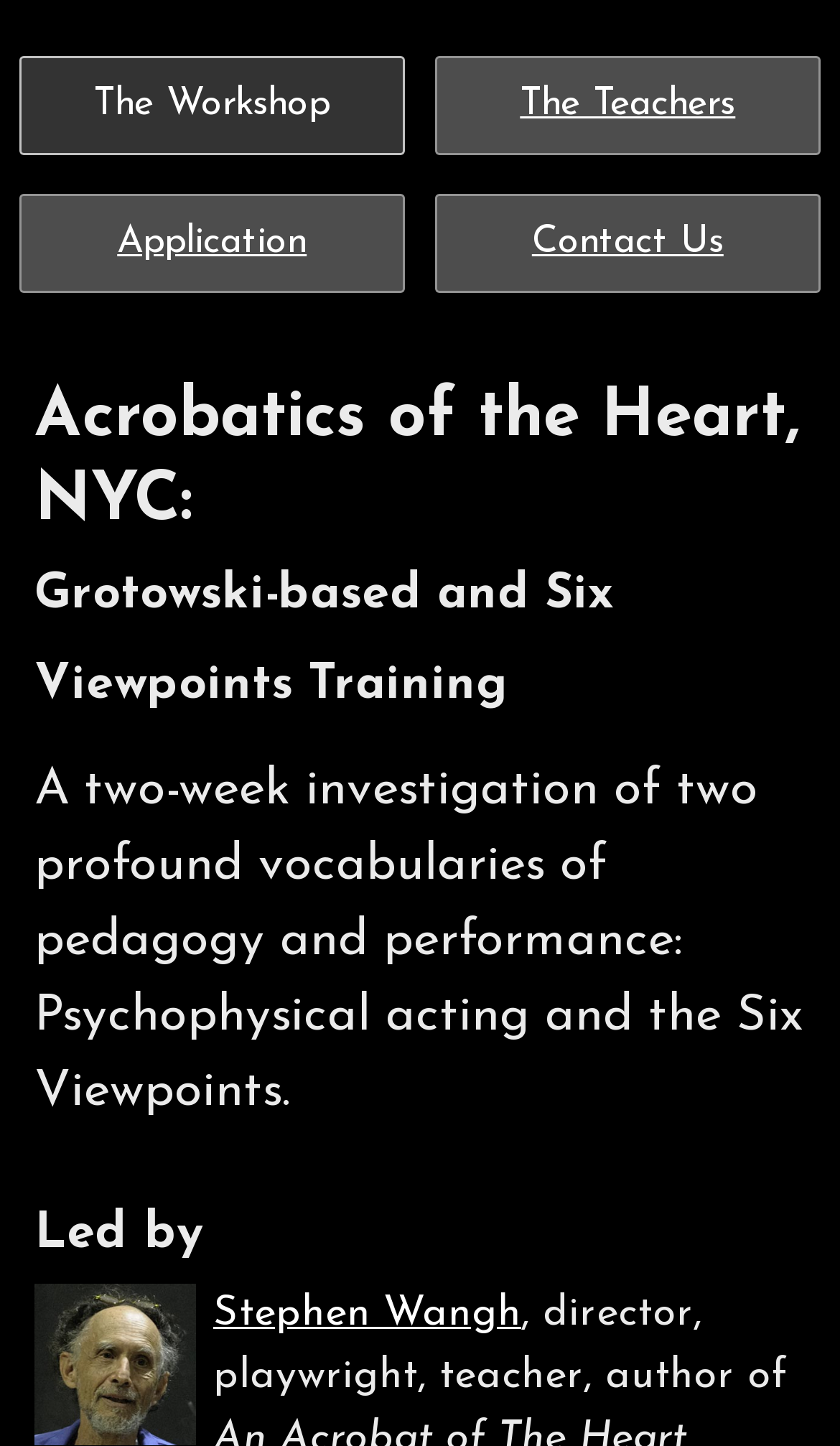Please find the bounding box for the UI element described by: "Application".

[0.022, 0.134, 0.482, 0.202]